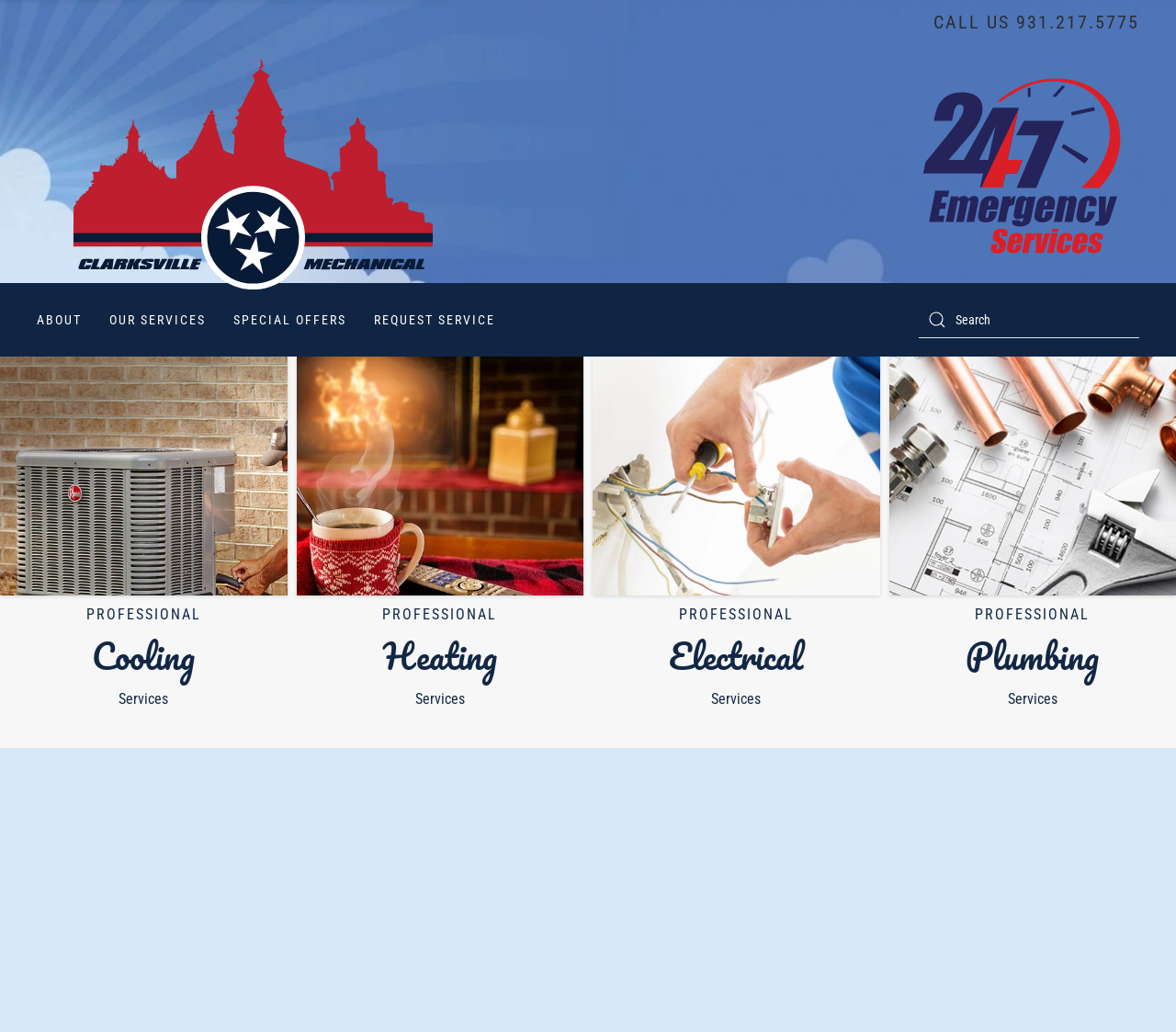Give a short answer using one word or phrase for the question:
Are there any special offers available?

Yes